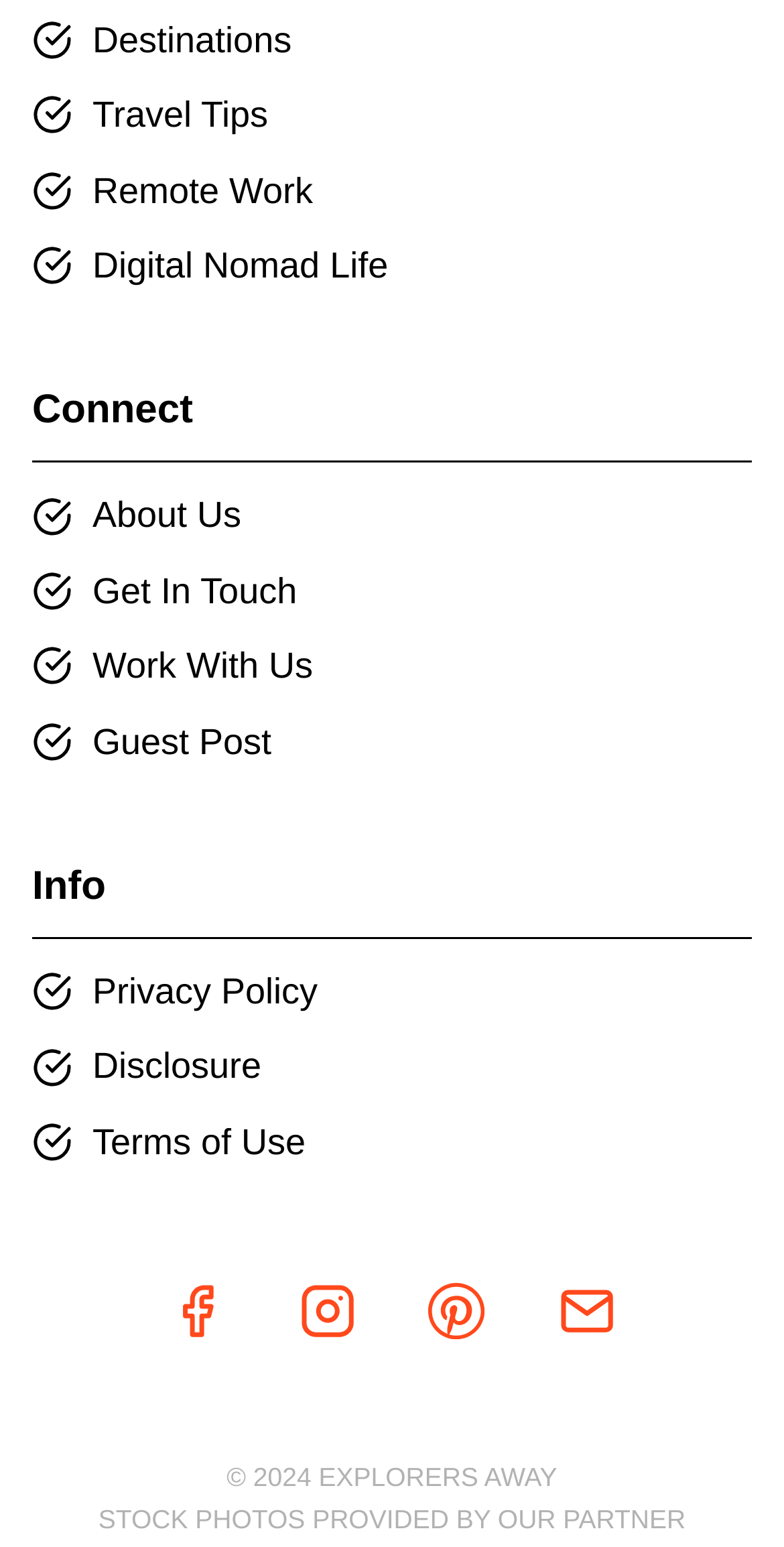Determine the bounding box coordinates for the region that must be clicked to execute the following instruction: "Click on Destinations".

[0.118, 0.013, 0.372, 0.039]